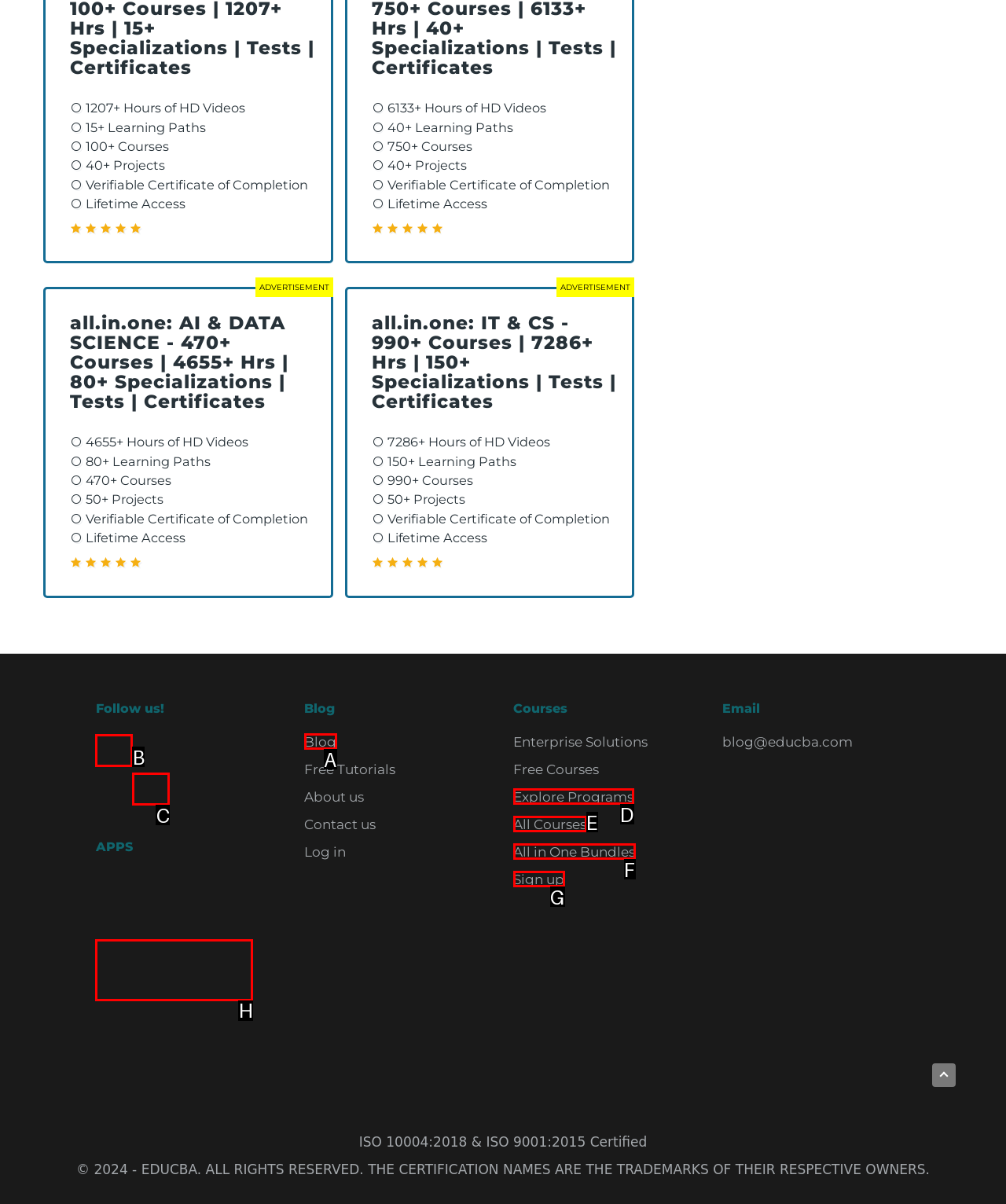What is the letter of the UI element you should click to Click on the 'News' link? Provide the letter directly.

None